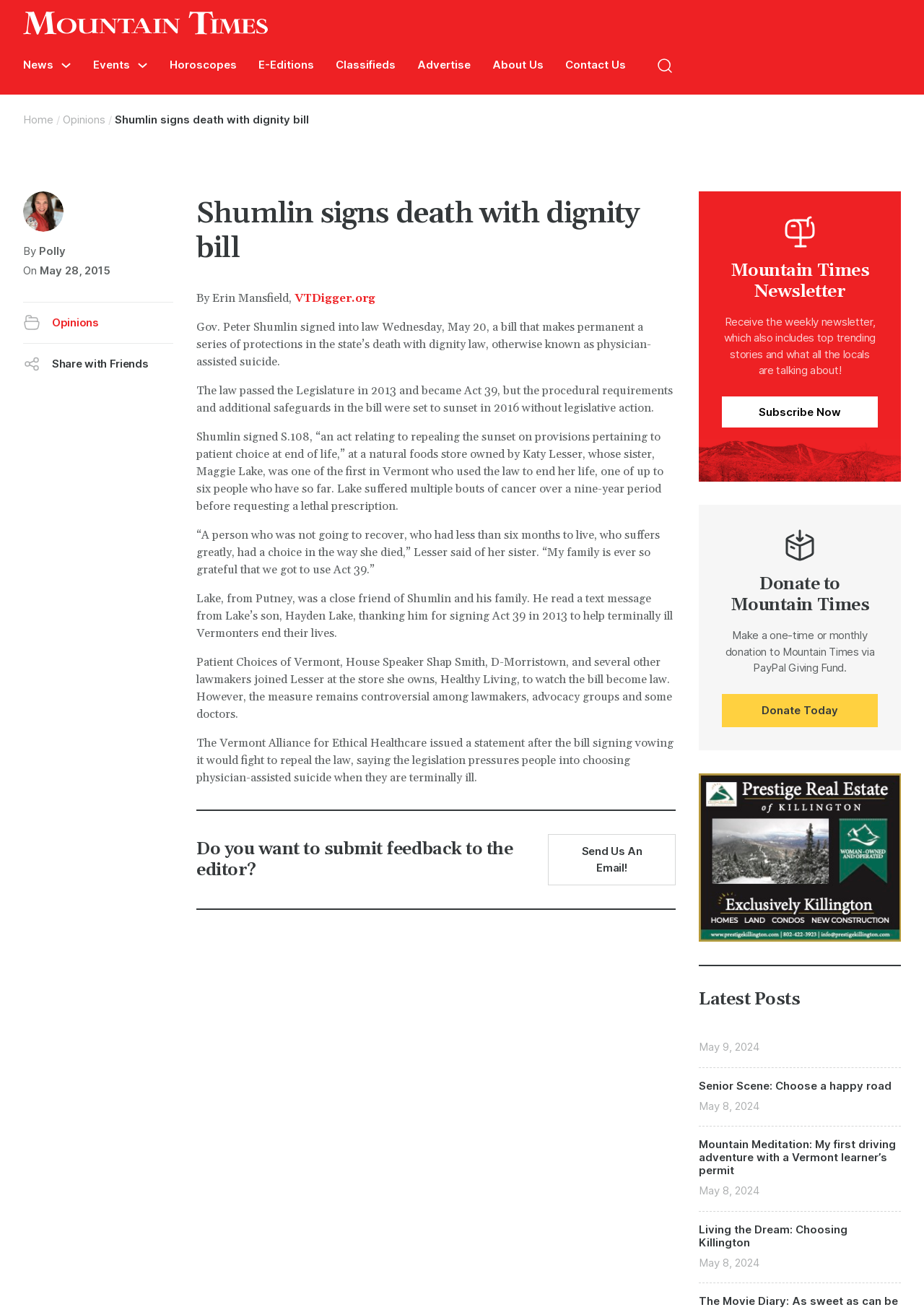Analyze the image and deliver a detailed answer to the question: How many people have used the law to end their lives?

The answer can be found in the article content, where it is mentioned that 'Lake suffered multiple bouts of cancer over a nine-year period before requesting a lethal prescription. She was one of up to six people who have so far used the law to end their lives.'